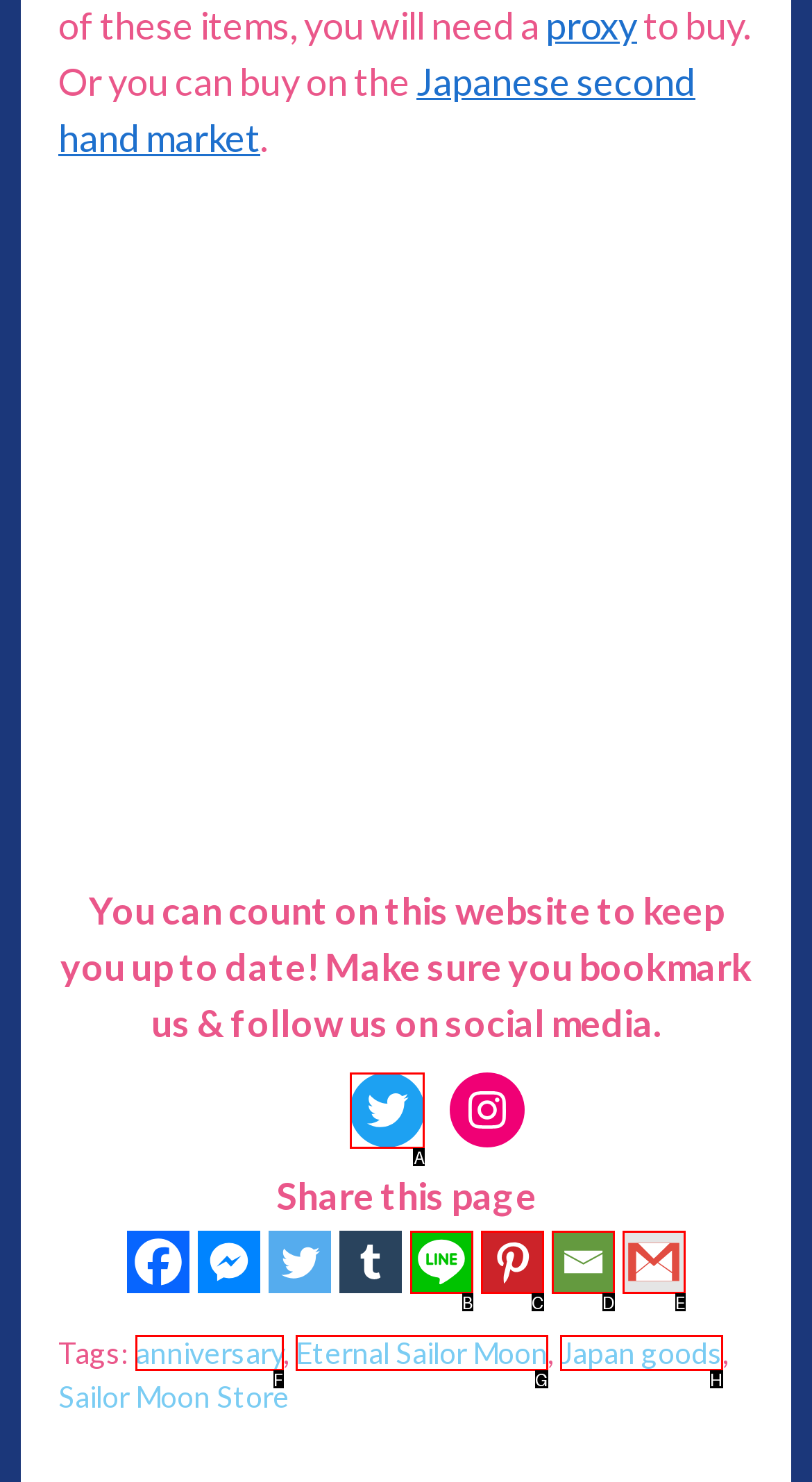Provide the letter of the HTML element that you need to click on to perform the task: go to navigation.
Answer with the letter corresponding to the correct option.

None